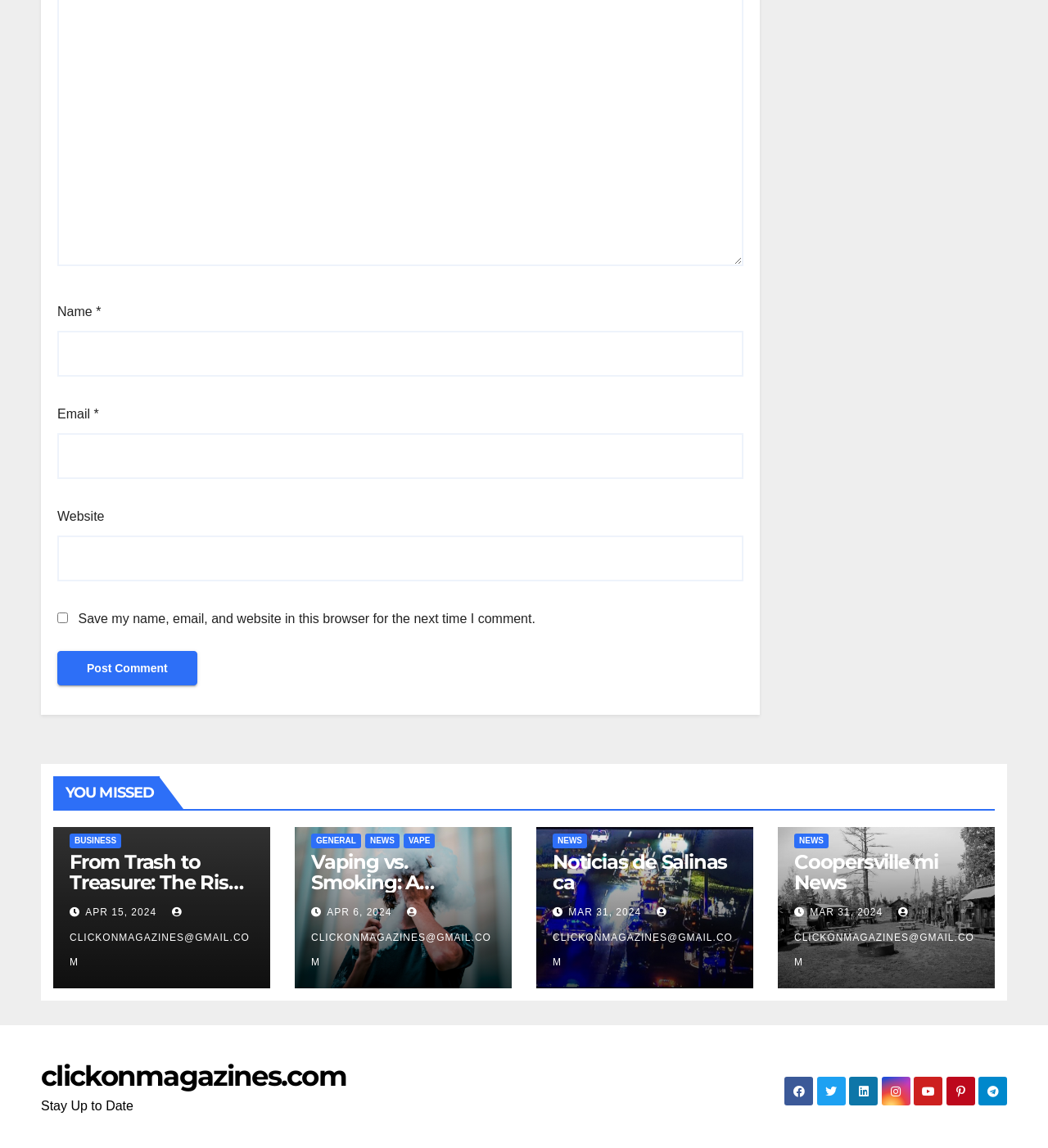Give a concise answer using one word or a phrase to the following question:
What is the purpose of the checkbox?

Save comment information